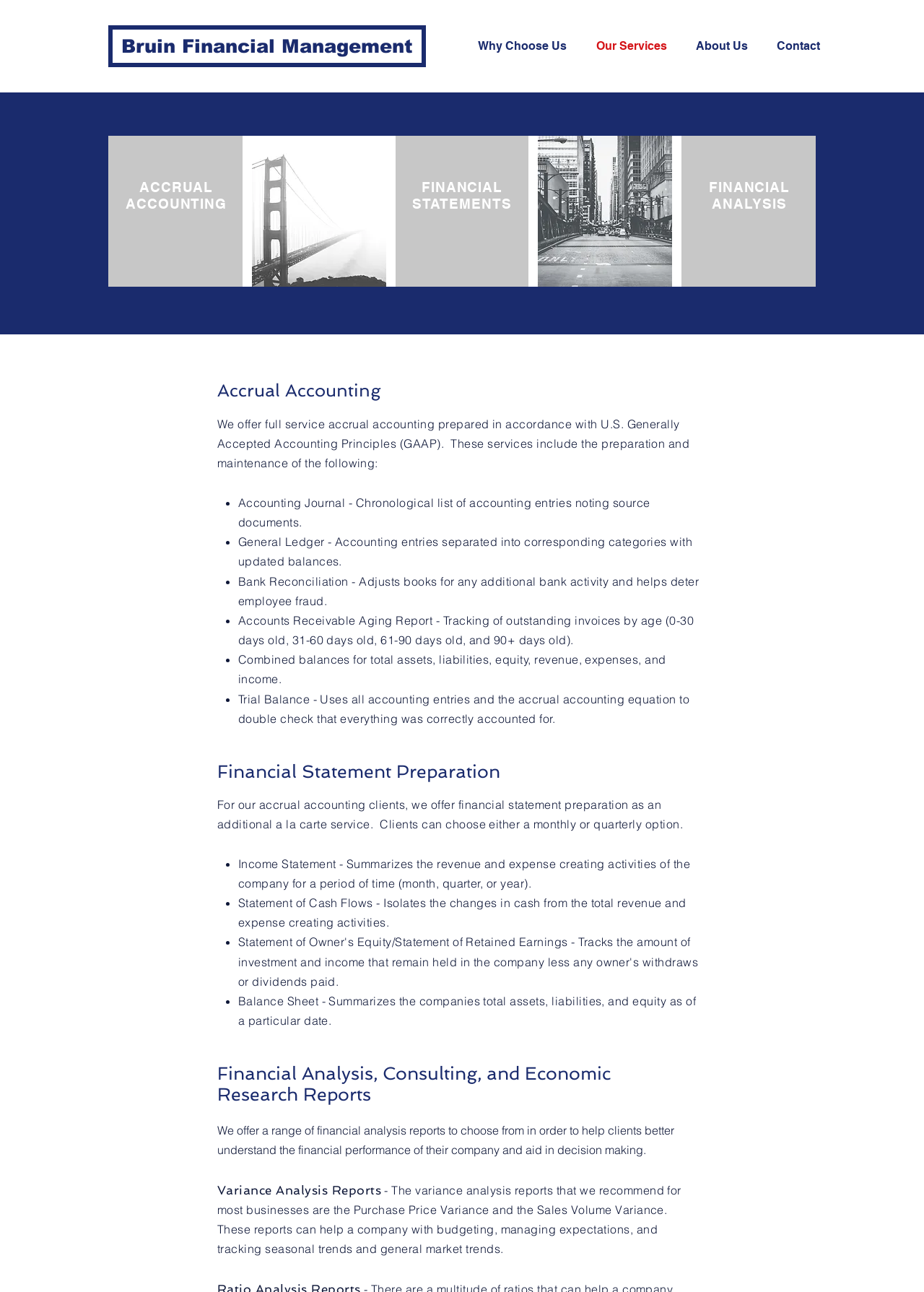Respond with a single word or phrase for the following question: 
What is the purpose of Financial Statement Preparation?

Aids in decision making